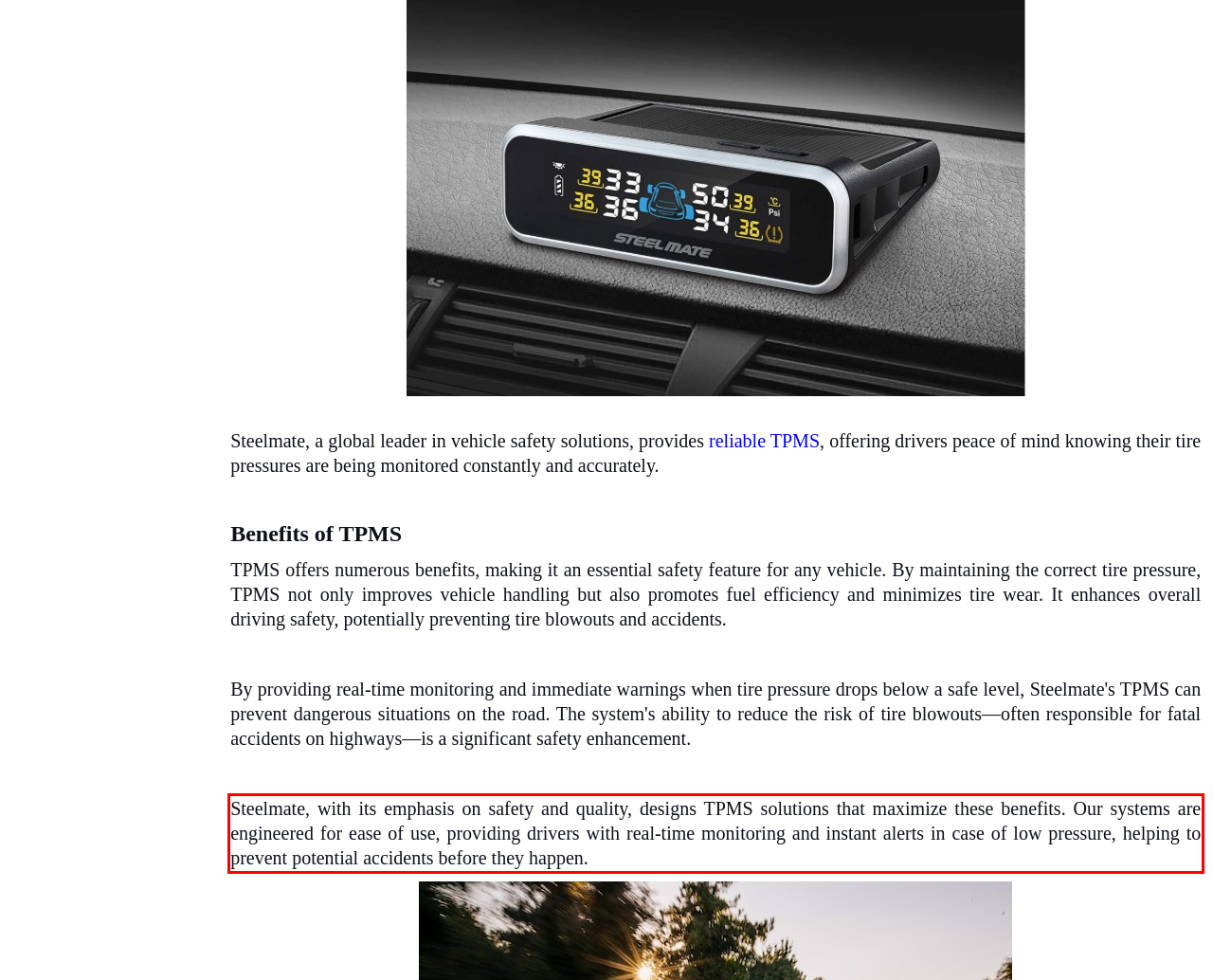You are looking at a screenshot of a webpage with a red rectangle bounding box. Use OCR to identify and extract the text content found inside this red bounding box.

Steelmate, with its emphasis on safety and quality, designs TPMS solutions that maximize these benefits. Our systems are engineered for ease of use, providing drivers with real-time monitoring and instant alerts in case of low pressure, helping to prevent potential accidents before they happen.